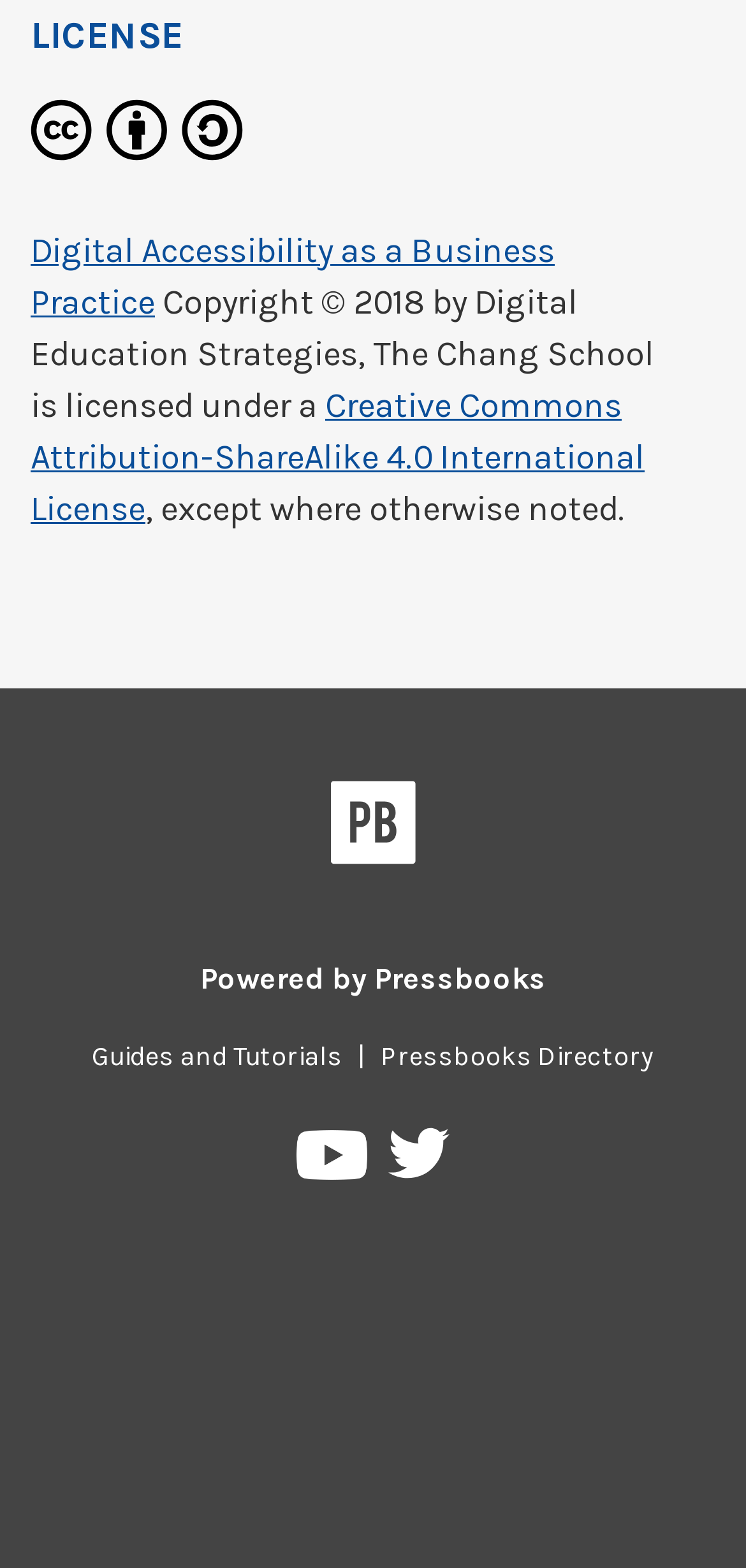Given the element description: "Pressbooks Directory", predict the bounding box coordinates of the UI element it refers to, using four float numbers between 0 and 1, i.e., [left, top, right, bottom].

[0.49, 0.664, 0.897, 0.684]